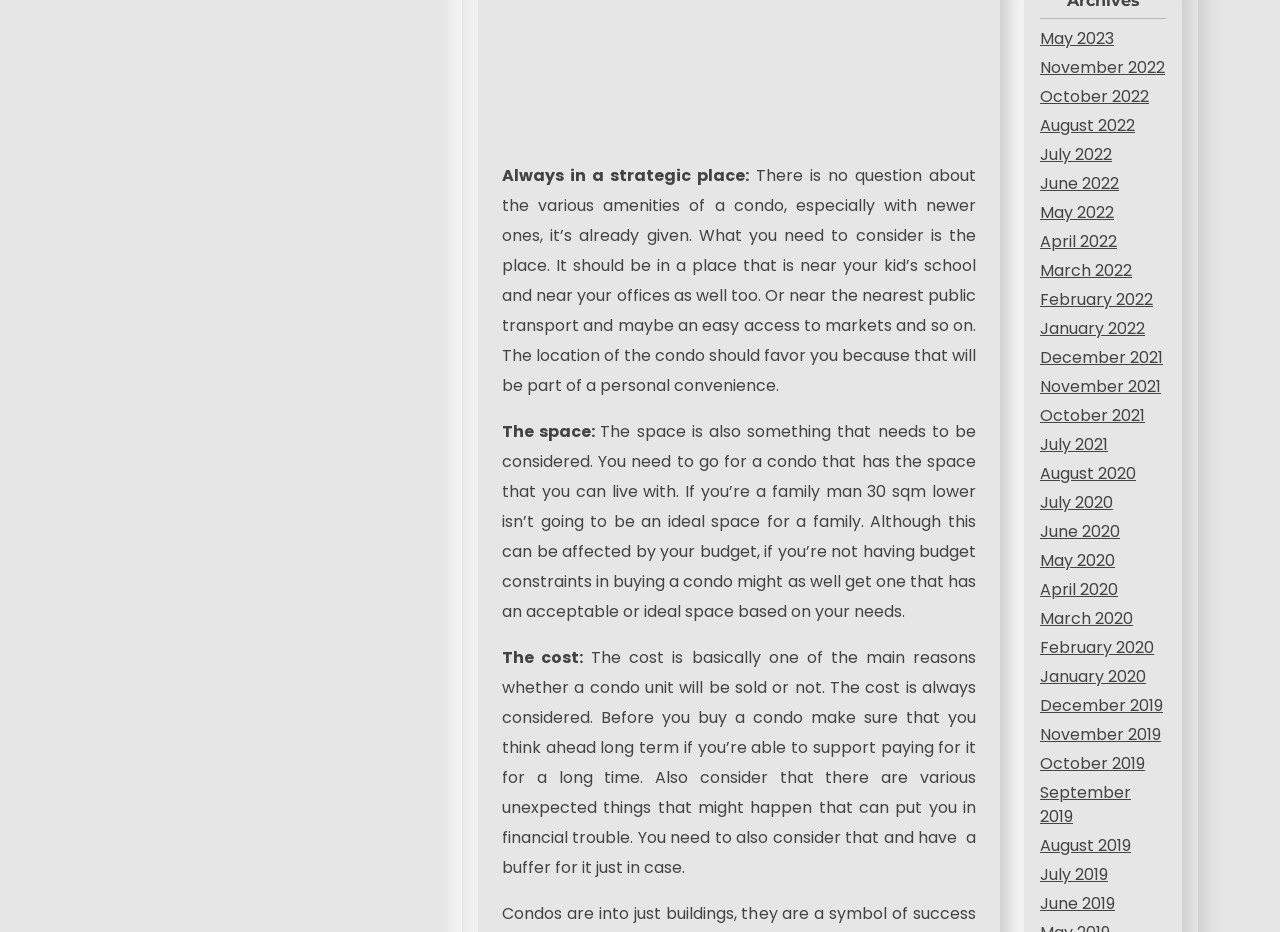Determine the bounding box coordinates of the area to click in order to meet this instruction: "View October 2022 archives".

[0.812, 0.091, 0.898, 0.116]